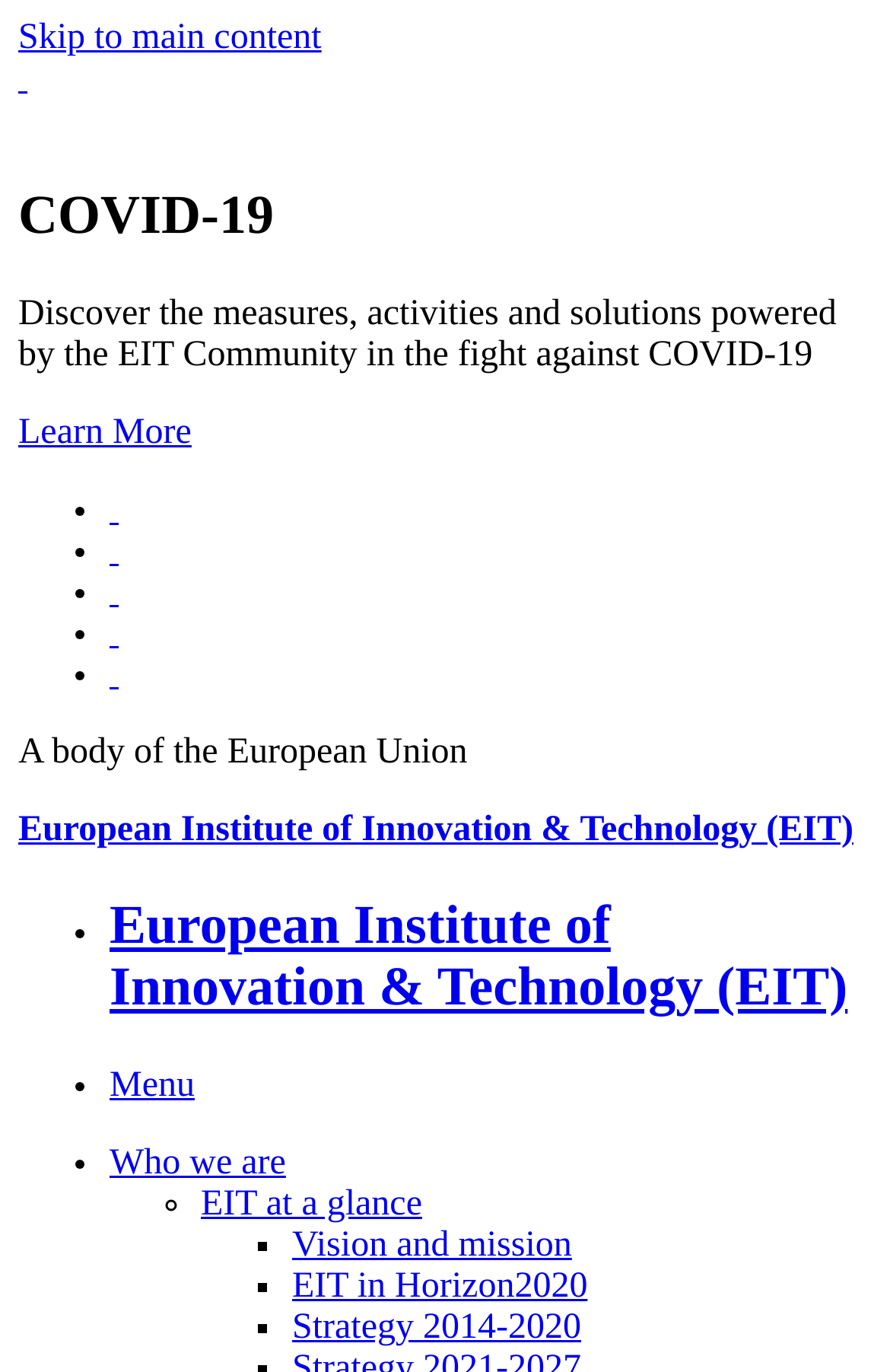What is the topic of the first heading?
Using the image, elaborate on the answer with as much detail as possible.

I found the answer by looking at the heading element with the text 'COVID-19' which is one of the first elements on the webpage, indicating that it is the topic of the first heading.